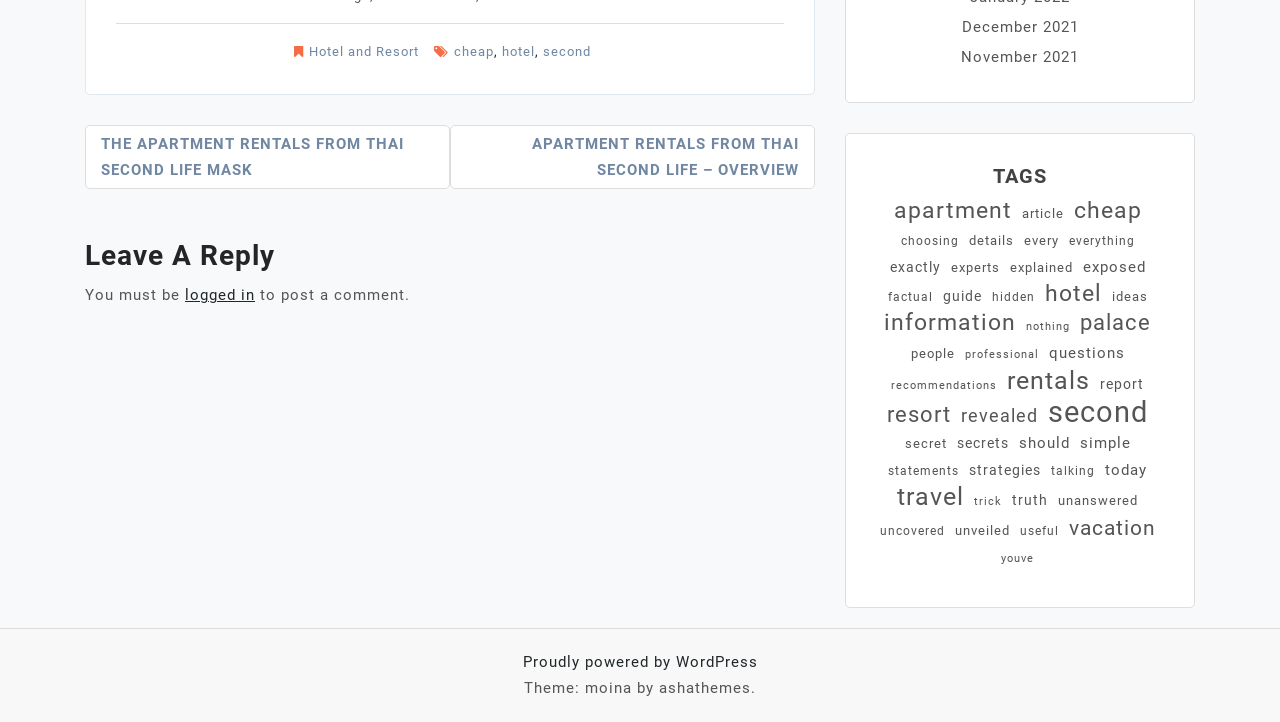Please provide the bounding box coordinates for the element that needs to be clicked to perform the instruction: "View 'THE APARTMENT RENTALS FROM THAI SECOND LIFE MASK'". The coordinates must consist of four float numbers between 0 and 1, formatted as [left, top, right, bottom].

[0.066, 0.173, 0.352, 0.261]